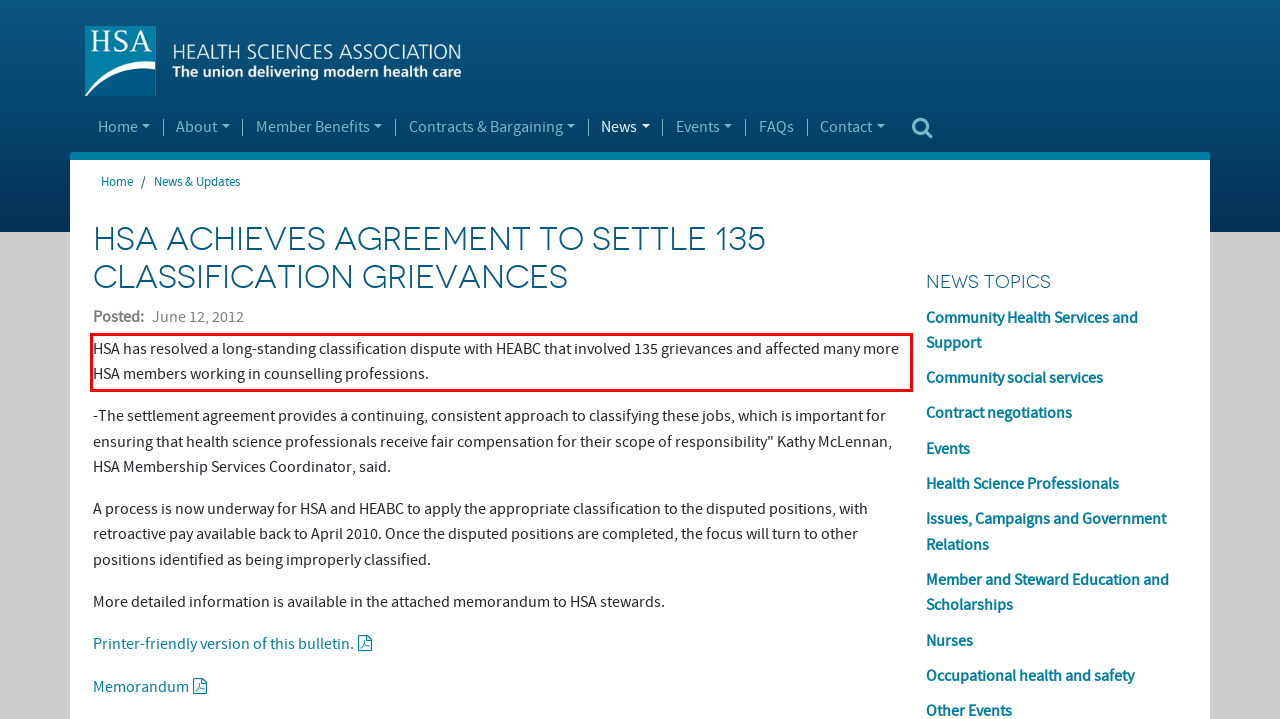Extract and provide the text found inside the red rectangle in the screenshot of the webpage.

HSA has resolved a long-standing classification dispute with HEABC that involved 135 grievances and affected many more HSA members working in counselling professions.